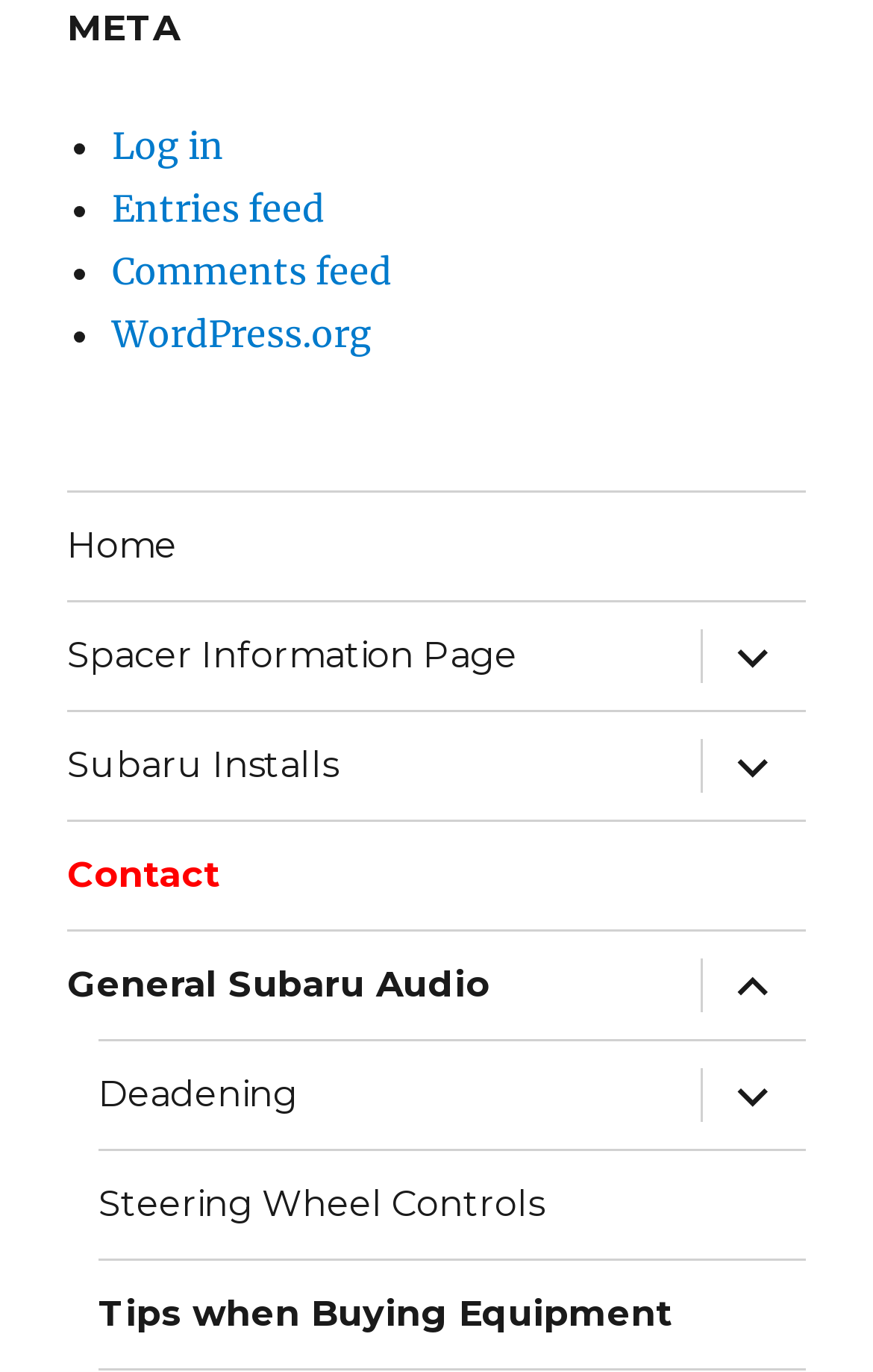How many child menu items are under 'WordPress.org'?
Based on the screenshot, give a detailed explanation to answer the question.

Under the 'WordPress.org' link, there are 7 child menu items, including 'Home', 'Spacer Information Page', 'Subaru Installs', 'Contact', 'General Subaru Audio', 'Deadening', and 'Steering Wheel Controls'.